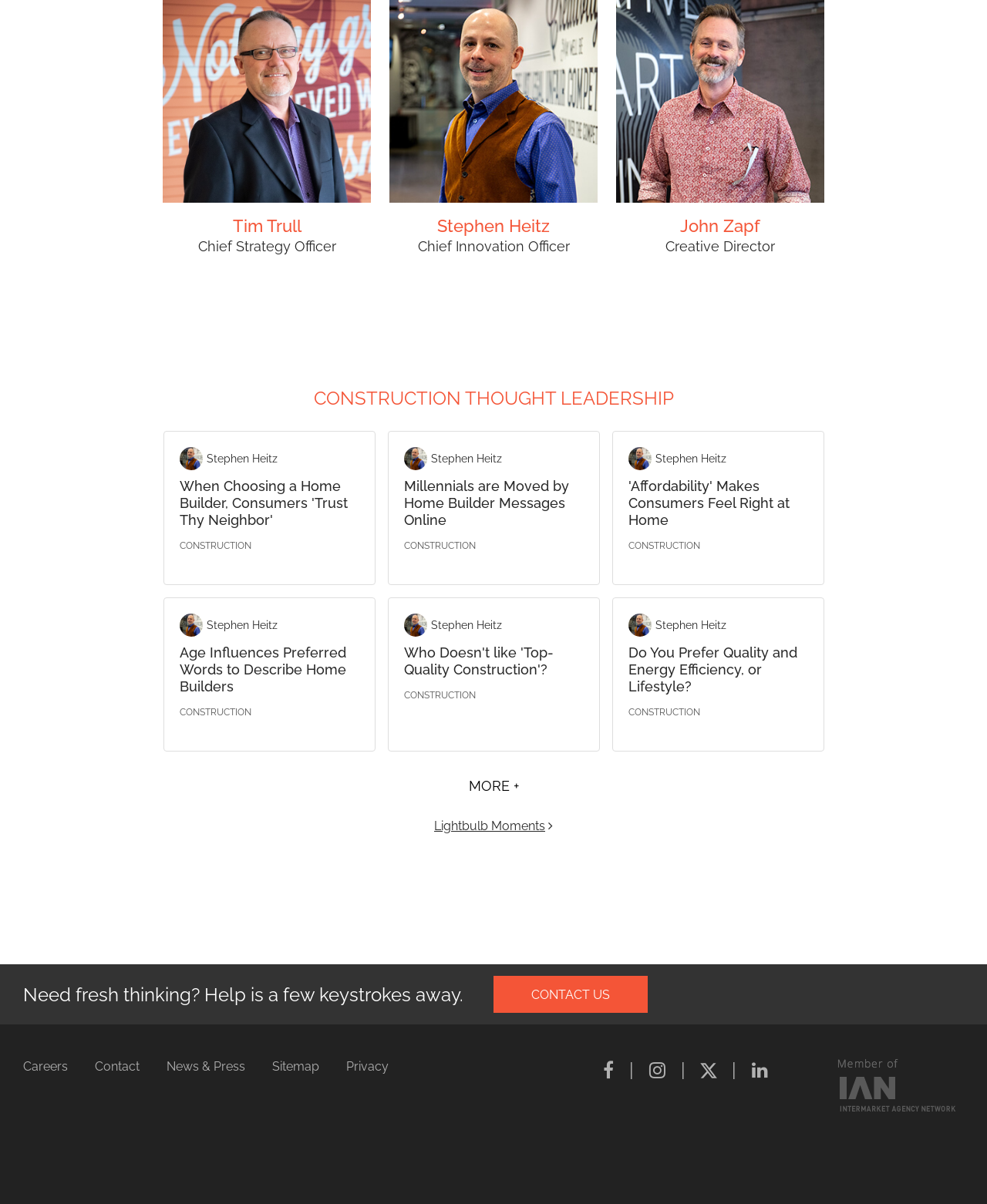Please predict the bounding box coordinates (top-left x, top-left y, bottom-right x, bottom-right y) for the UI element in the screenshot that fits the description: Construction

[0.409, 0.573, 0.482, 0.582]